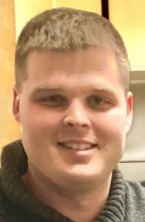Please provide a one-word or phrase answer to the question: 
Who operates the White Rose restaurant?

Jessica Basinger